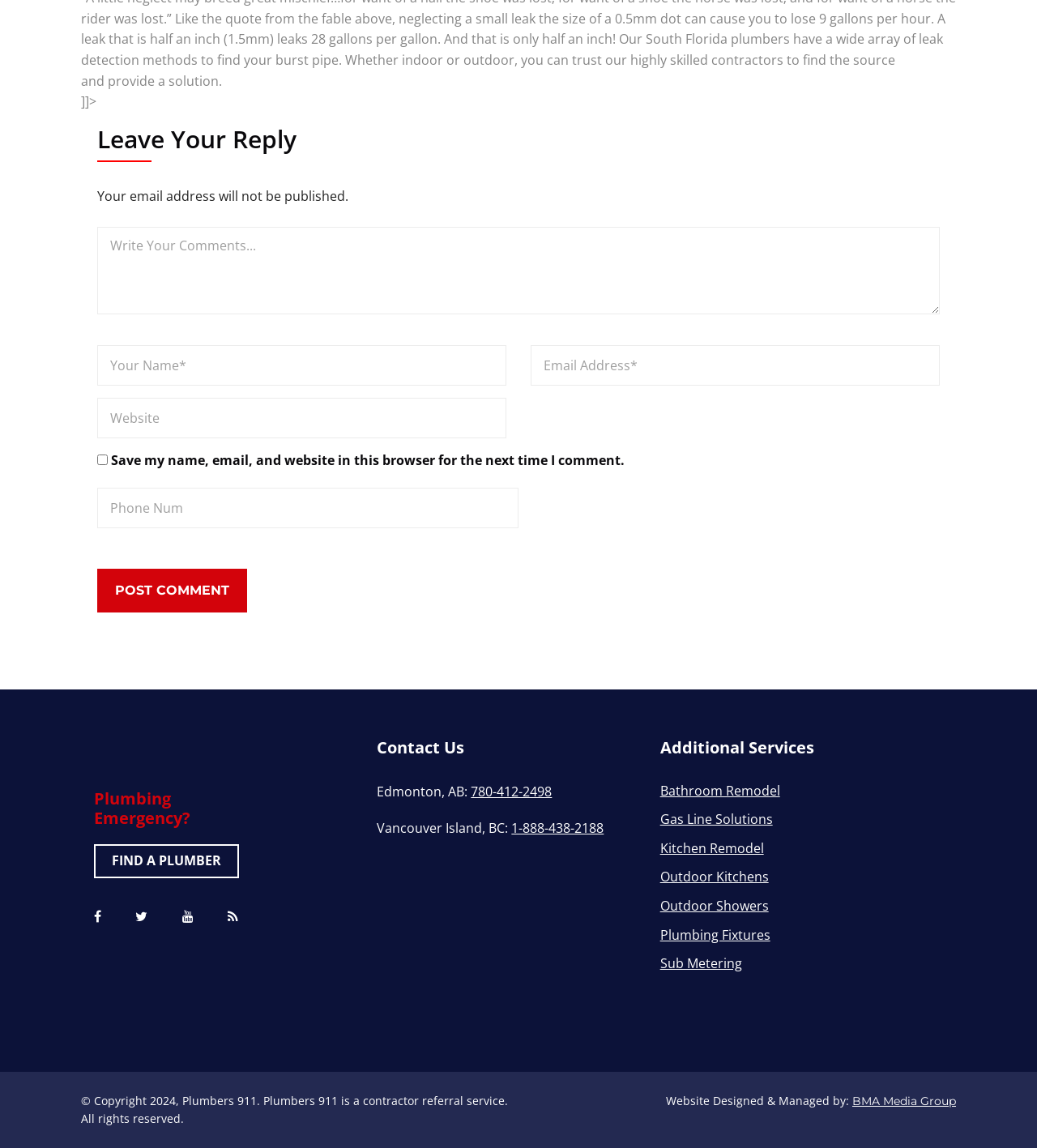Show the bounding box coordinates of the element that should be clicked to complete the task: "Call the Edmonton office".

[0.454, 0.681, 0.532, 0.697]